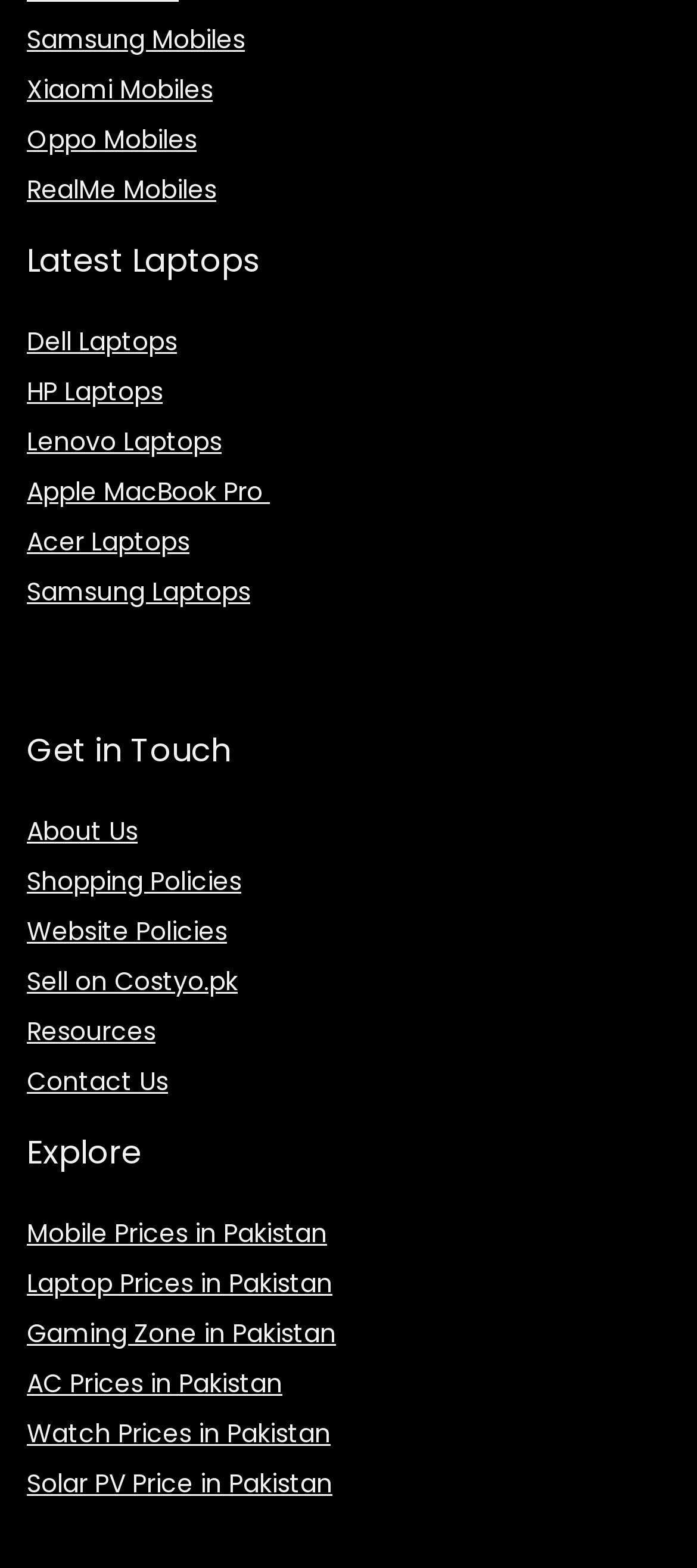Please locate the bounding box coordinates of the element's region that needs to be clicked to follow the instruction: "Browse Samsung Mobiles". The bounding box coordinates should be provided as four float numbers between 0 and 1, i.e., [left, top, right, bottom].

[0.038, 0.014, 0.351, 0.037]